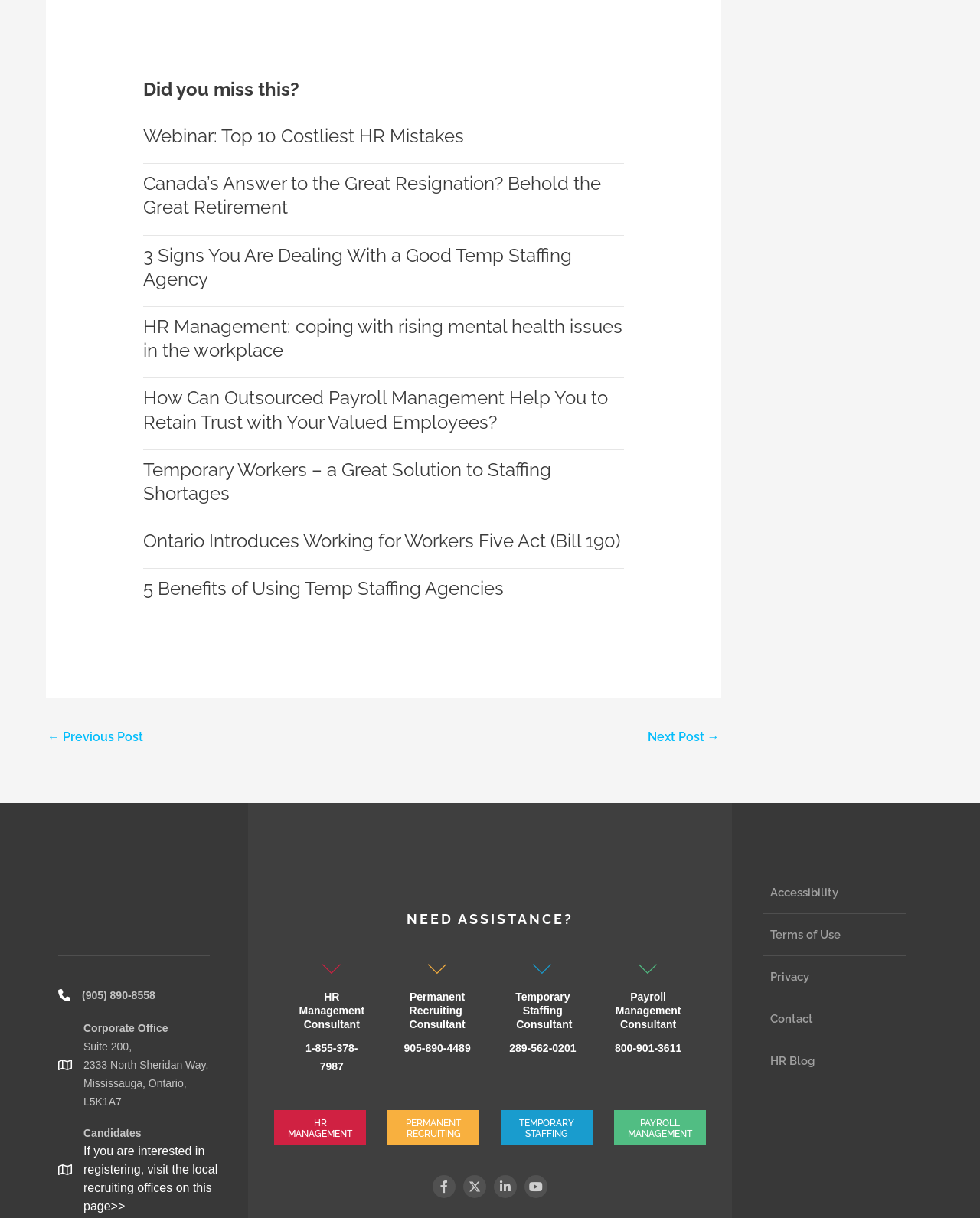Provide the bounding box coordinates of the area you need to click to execute the following instruction: "Navigate to the previous post".

[0.048, 0.595, 0.146, 0.618]